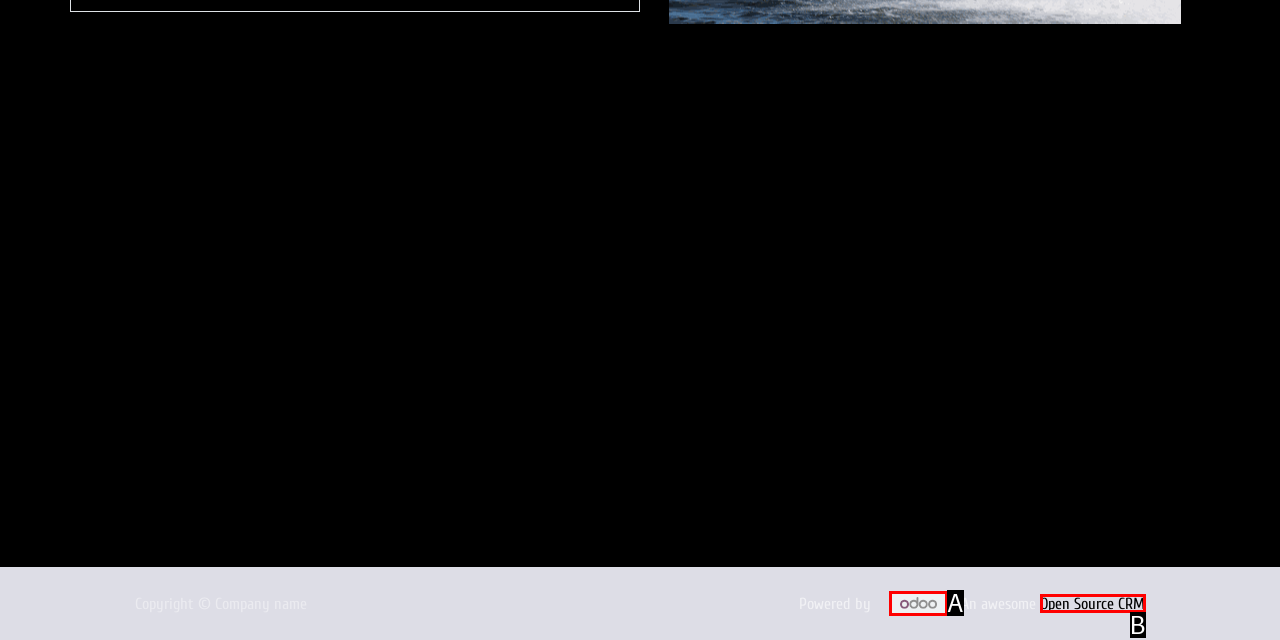Find the UI element described as: Open Source CRM
Reply with the letter of the appropriate option.

B